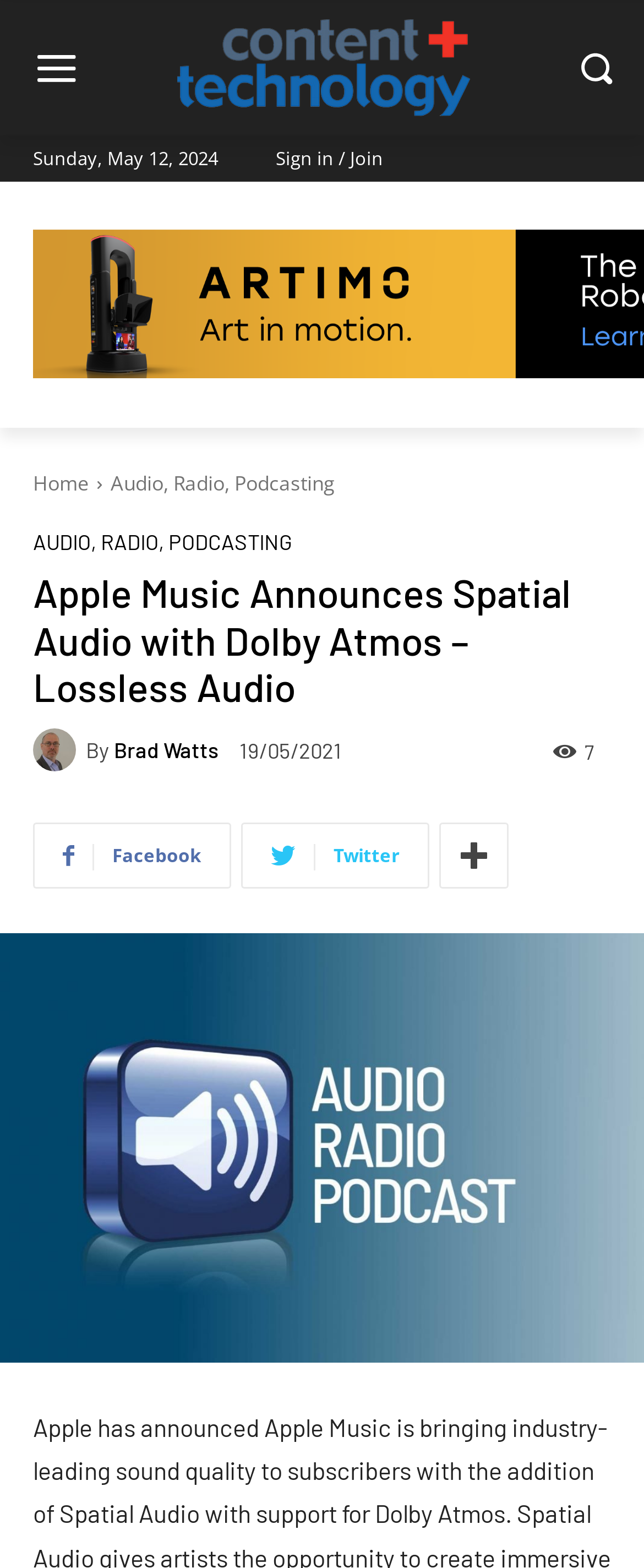Produce a meticulous description of the webpage.

The webpage is about Apple Music's announcement of introducing Spatial Audio with Dolby Atmos, providing industry-leading sound quality to subscribers. 

At the top left corner, there is a menu button. Next to it, on the top center, is the Apple Music logo, which is an image. On the top right corner, there is a search button with a small image inside. 

Below the logo, there is a date displayed as "Sunday, May 12, 2024". To the right of the date, there is a "Sign in / Join" link. 

Underneath, there are several links, including "Home", "Audio, Radio, Podcasting", and "AUDIO, RADIO, PODCASTING", which are aligned horizontally. 

The main content starts with a heading that reads "Apple Music Announces Spatial Audio with Dolby Atmos – Lossless Audio". Below the heading, there is a link to the author, Brad Watts, accompanied by a small image of the author. The author's name is mentioned again, followed by the text "By". 

To the right of the author's information, there is a timestamp displayed as "19/05/2021". 

Below the author's information, there are three social media links, including Facebook, Twitter, and another unidentified platform, each represented by an icon. 

The main content of the webpage is an article, which takes up most of the page's space. The article is surrounded by a border, and its content is not explicitly described in the accessibility tree.